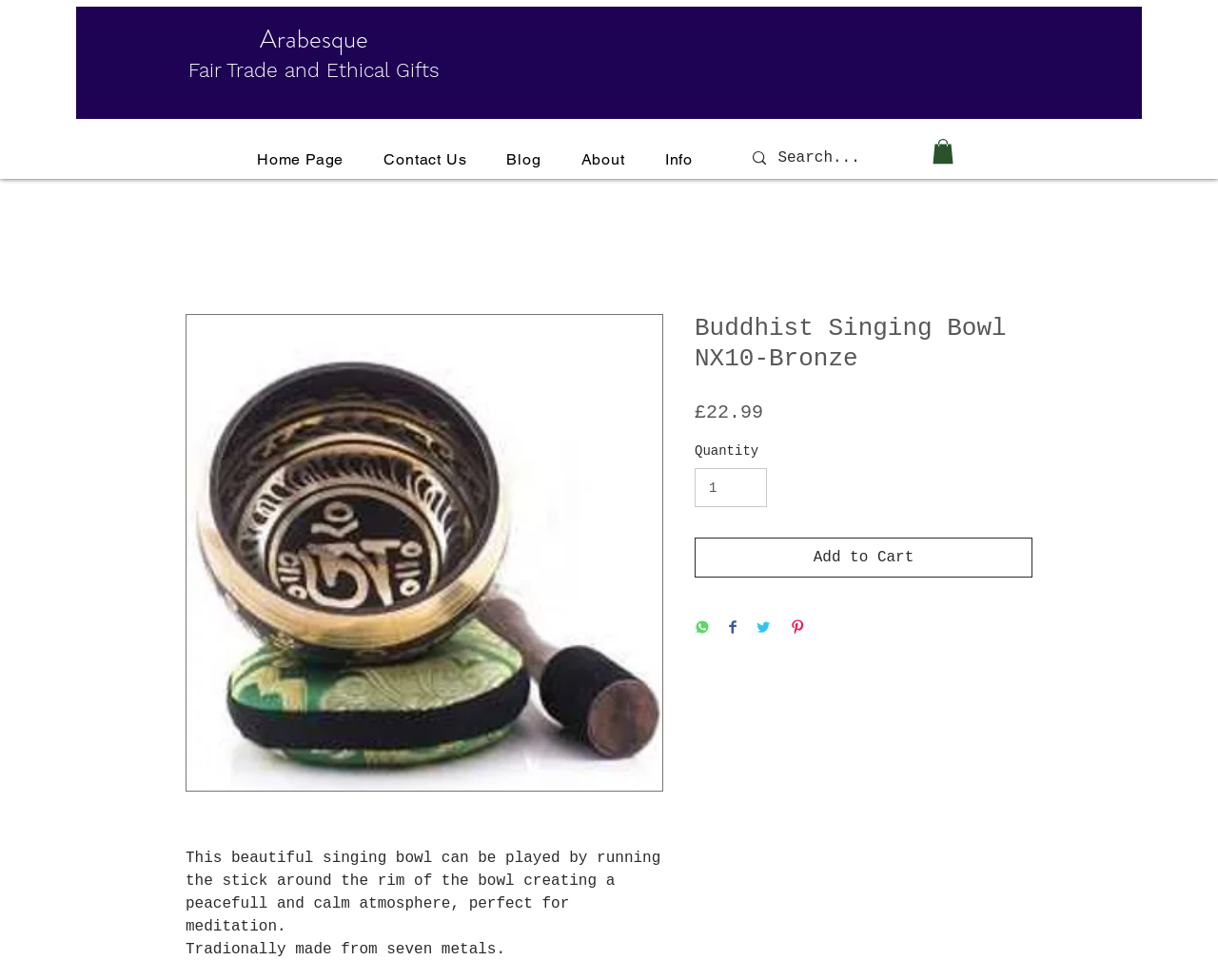Determine the bounding box coordinates for the UI element with the following description: "Add to Cart". The coordinates should be four float numbers between 0 and 1, represented as [left, top, right, bottom].

[0.57, 0.548, 0.848, 0.589]